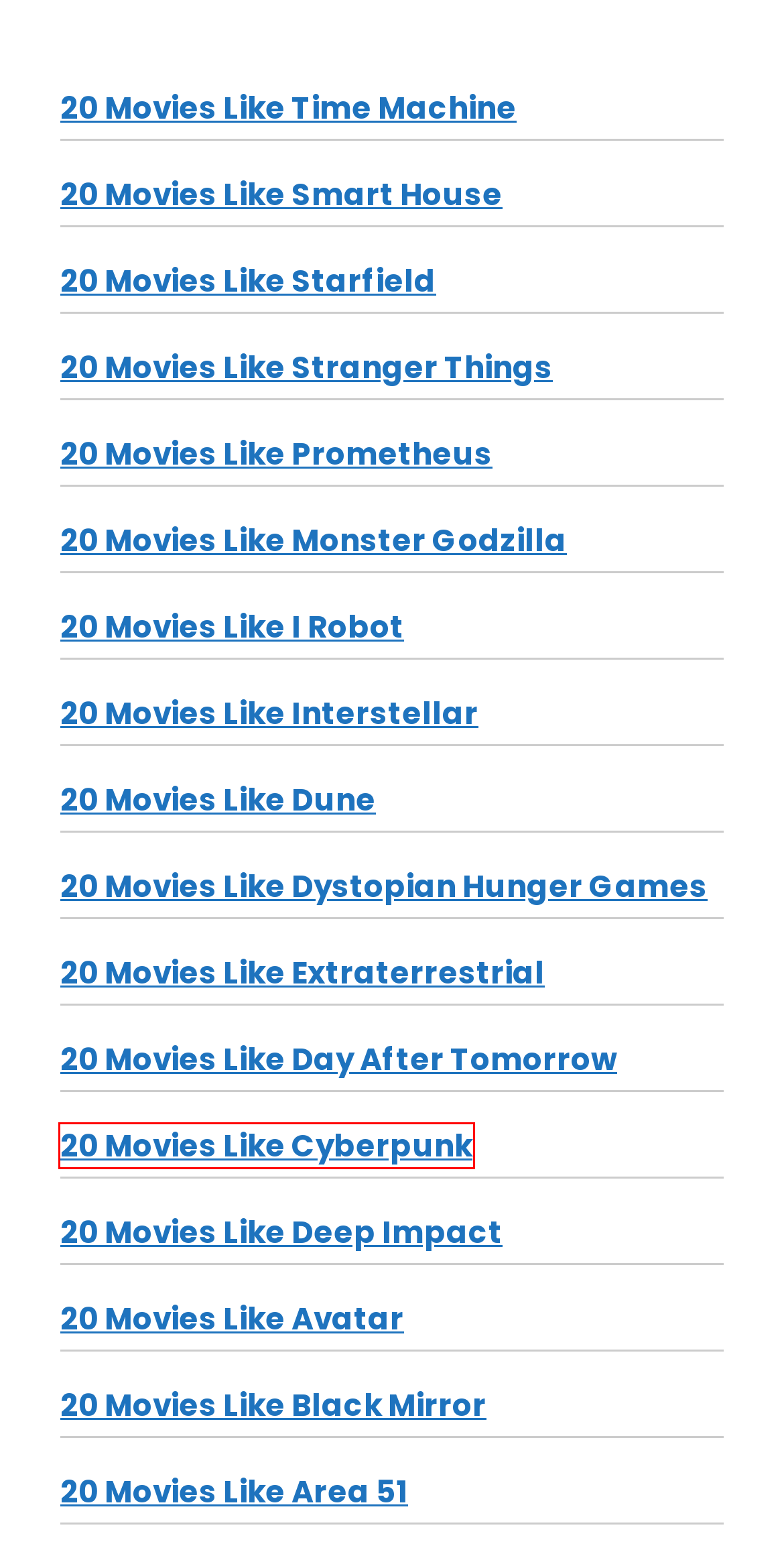You are presented with a screenshot of a webpage that includes a red bounding box around an element. Determine which webpage description best matches the page that results from clicking the element within the red bounding box. Here are the candidates:
A. 20 Movies Like Extraterrestrial - cinemathread.com
B. 20 Movies Like Time Machine - cinemathread.com
C. 20 Movies Like Deep Impact - cinemathread.com
D. 20 Movies Like Starfield - cinemathread.com
E. 20 Movies Like Dystopian Hunger Games - cinemathread.com
F. 20 Movies Like Day After Tomorrow - cinemathread.com
G. 20 Movies Like Monster Godzilla - cinemathread.com
H. 20 Movies Like Cyberpunk - cinemathread.com

H